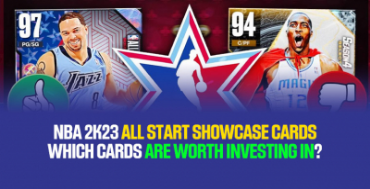What is the focus of the text at the bottom of the image? Using the information from the screenshot, answer with a single word or phrase.

card value and investment insights